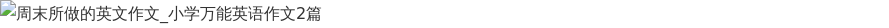Provide an in-depth description of the image.

The image features a title card for an English composition tailored for elementary students, titled "What You Did on the Weekend." Accompanying this title is a label that identifies the piece as part of a collection of universal English essay templates, aimed at helping students learn and practice their writing skills. The card indicates that it includes two essays along with translations, showcasing structured guidance for developing writing proficiency in English. This resource is particularly beneficial for young learners seeking to express their weekend activities in English effectively.